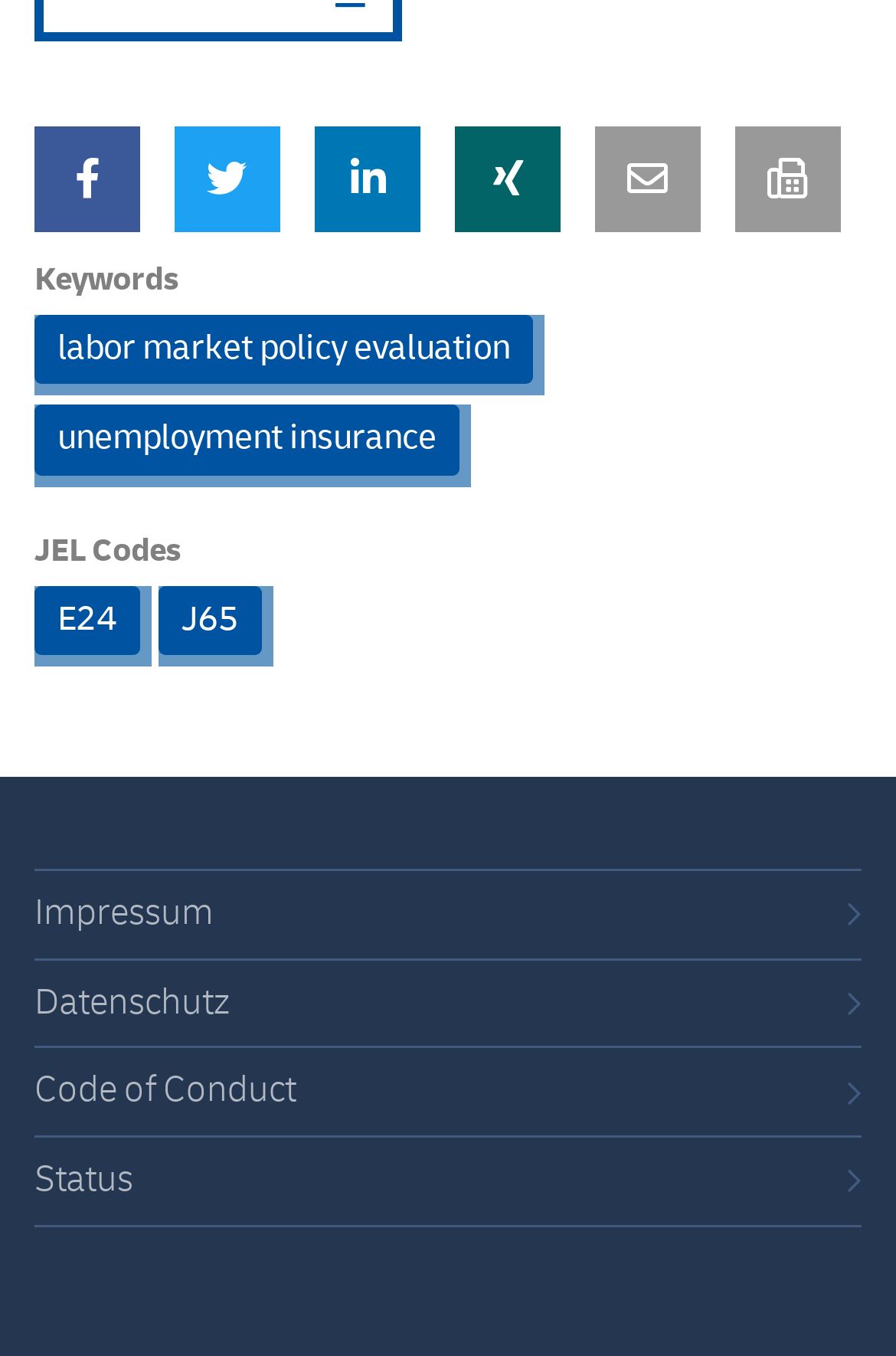Given the element description "Datenschutz", identify the bounding box of the corresponding UI element.

[0.038, 0.725, 0.256, 0.755]